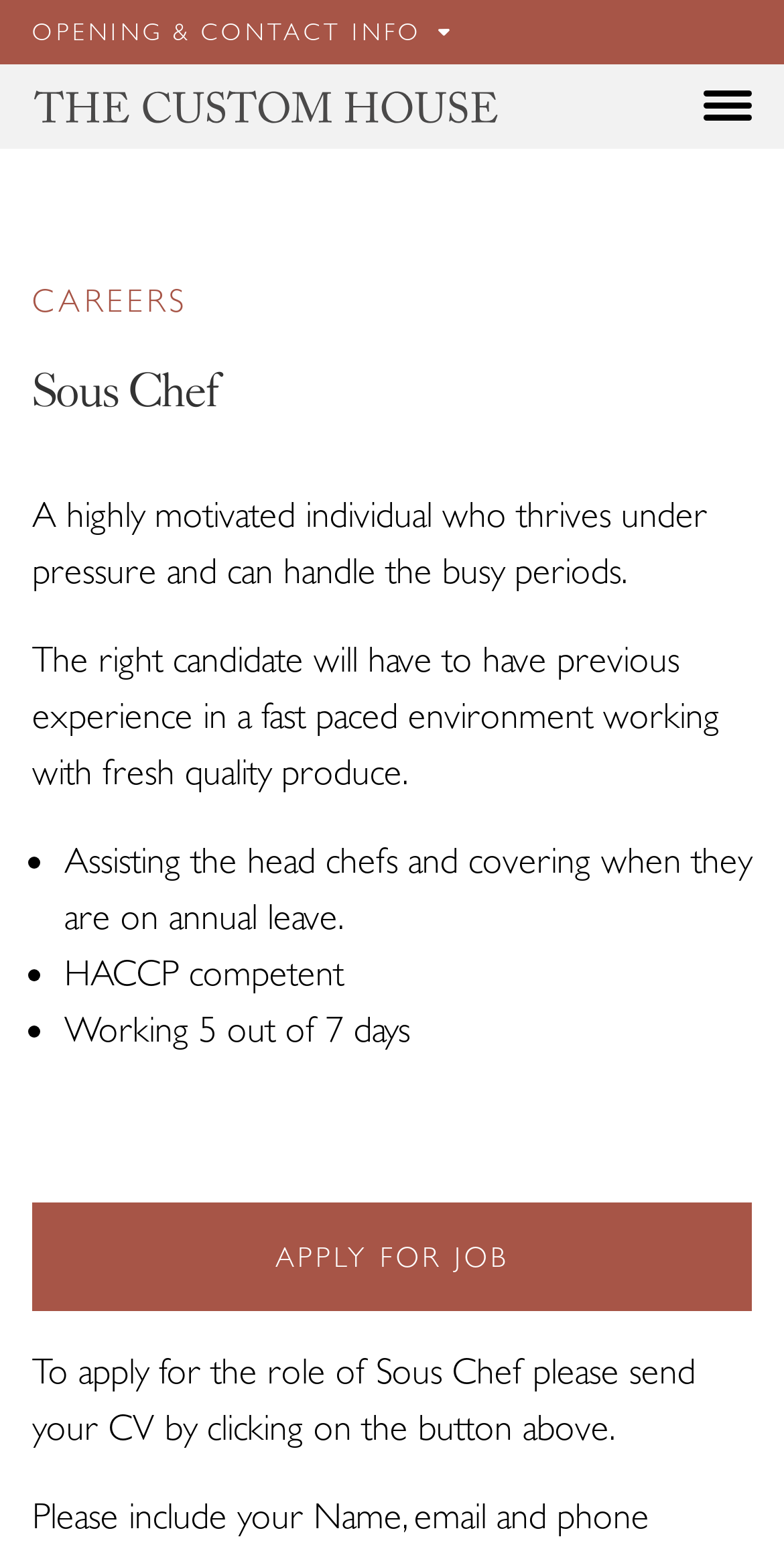Point out the bounding box coordinates of the section to click in order to follow this instruction: "Apply for the job".

[0.041, 0.777, 0.959, 0.847]